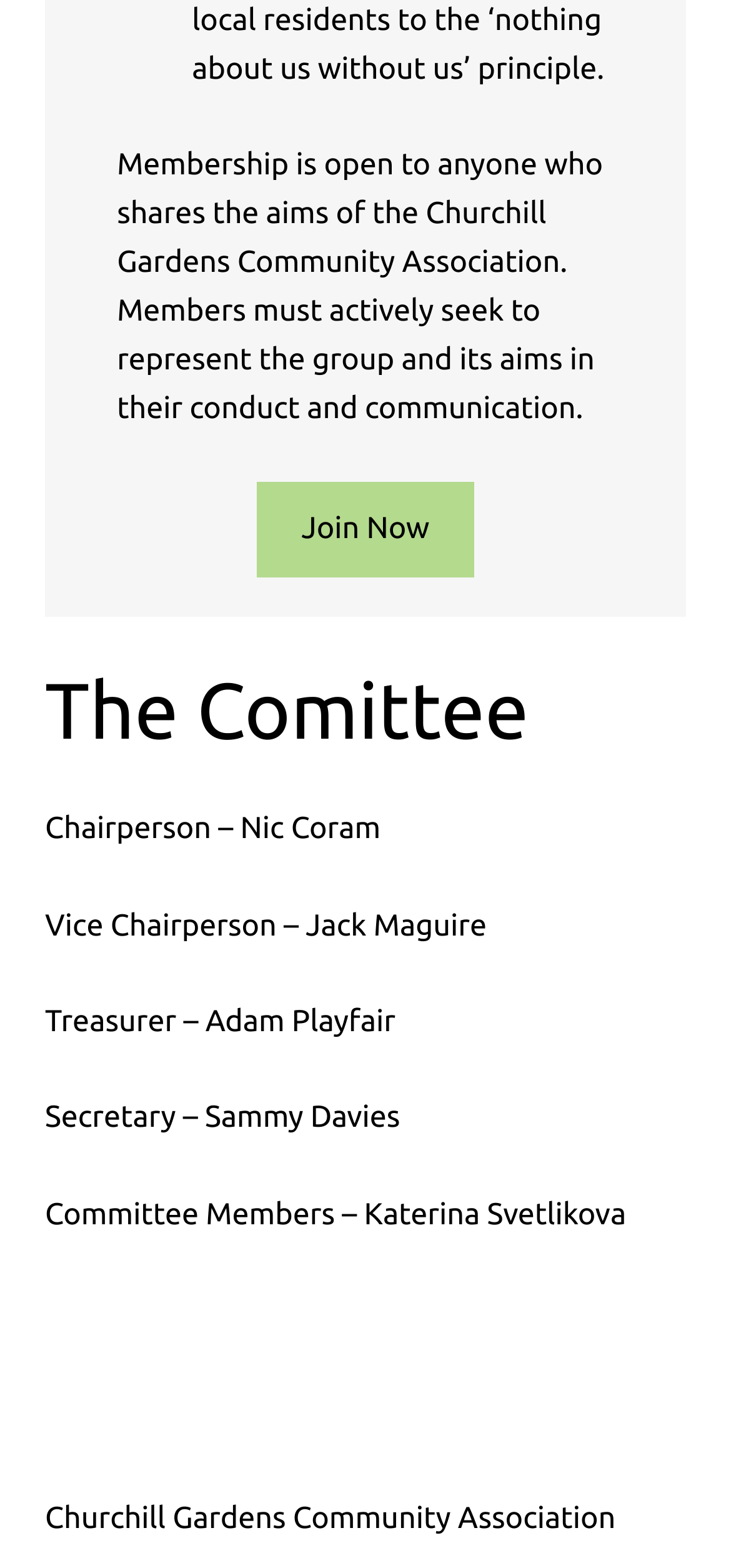Based on the image, please elaborate on the answer to the following question:
Where can I find the link to join?

The link 'Join Now' is located at coordinates [0.352, 0.307, 0.648, 0.369], which is roughly in the middle of the page.